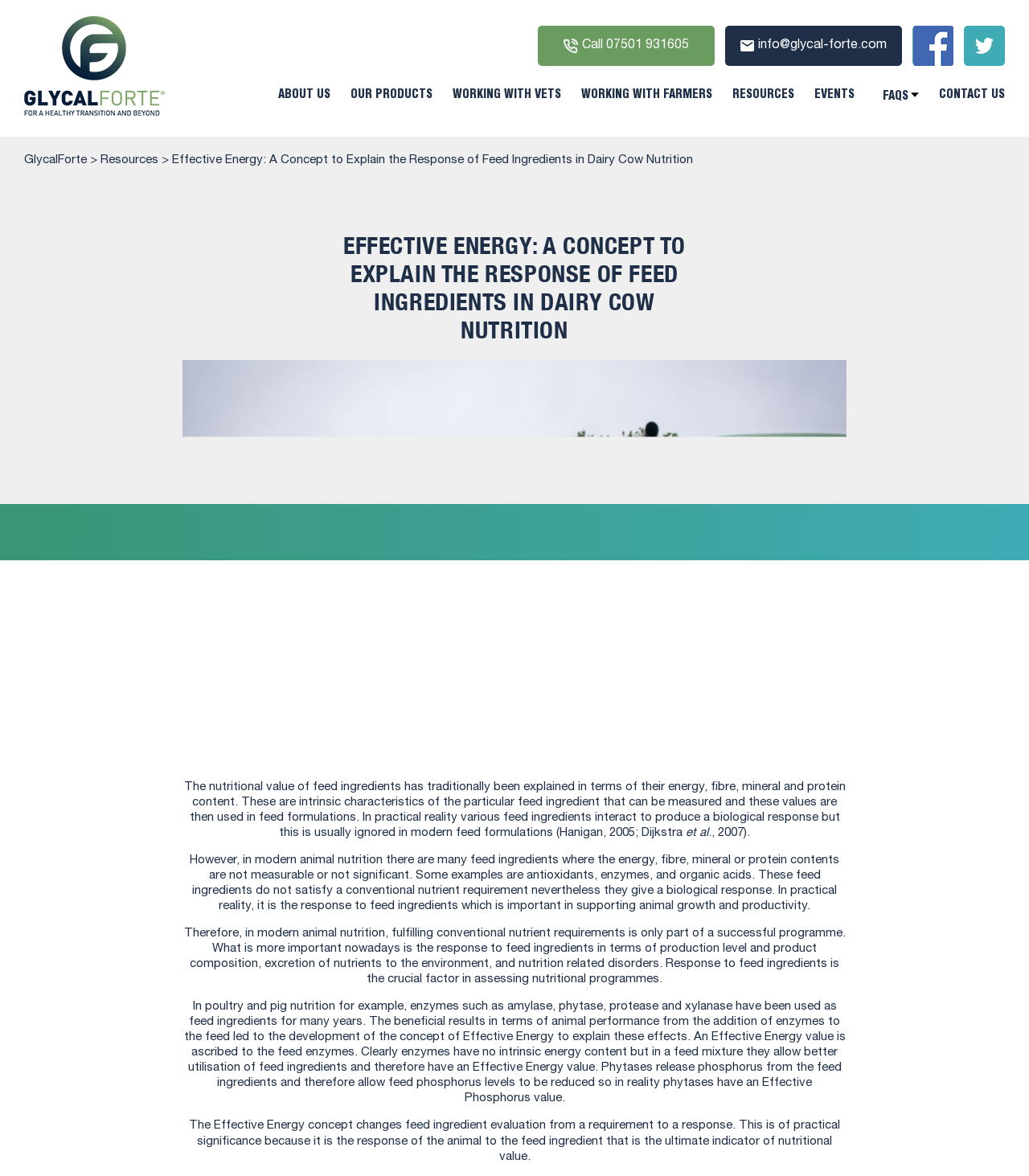Analyze the image and deliver a detailed answer to the question: What is the concept explained on this webpage?

The webpage explains the concept of Effective Energy, which changes feed ingredient evaluation from a requirement to a response. This concept is used to explain the response of feed ingredients in dairy cow nutrition.